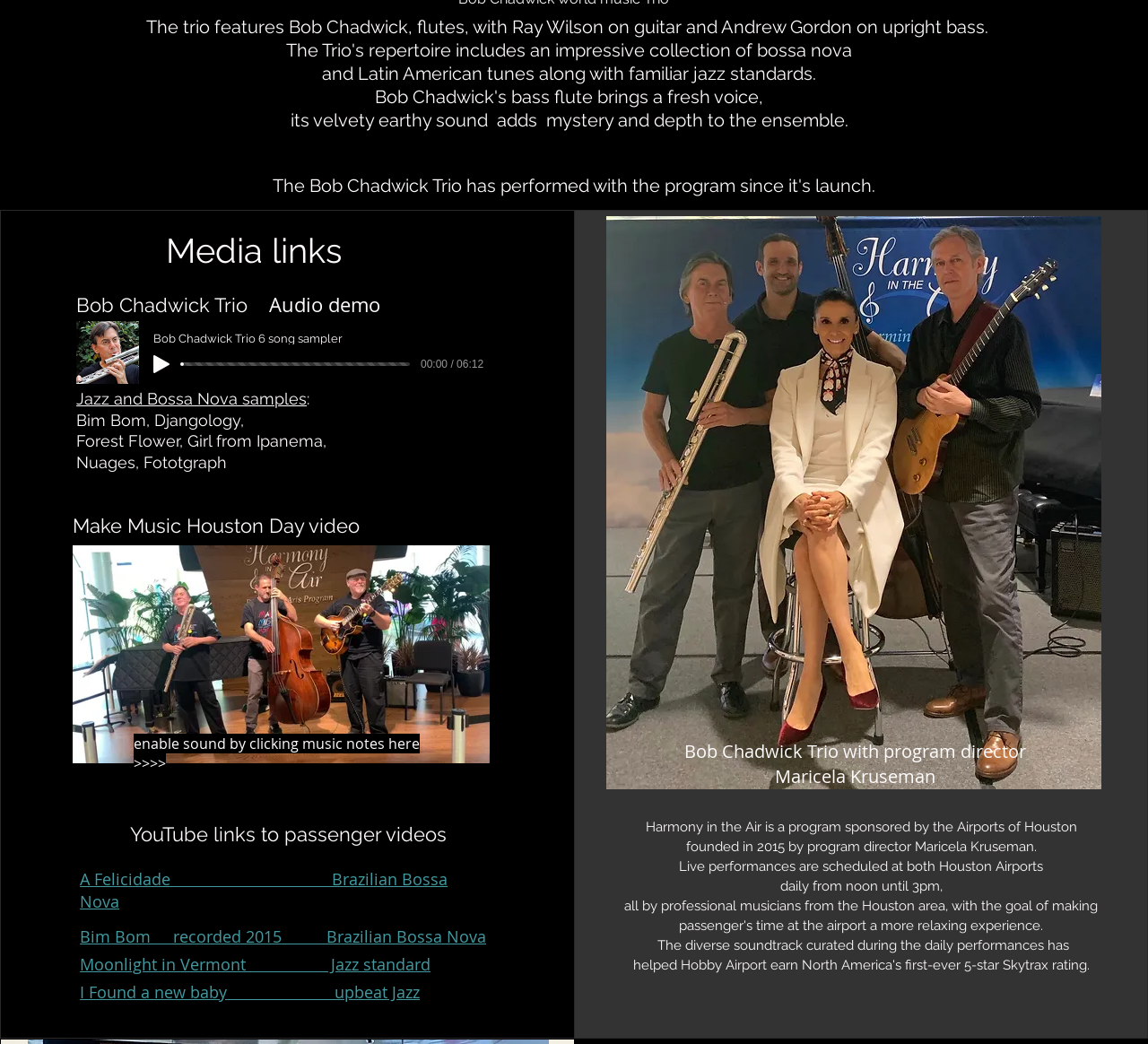Provide the bounding box coordinates for the UI element described in this sentence: "aria-label="Mute"". The coordinates should be four float values between 0 and 1, i.e., [left, top, right, bottom].

[0.386, 0.693, 0.426, 0.731]